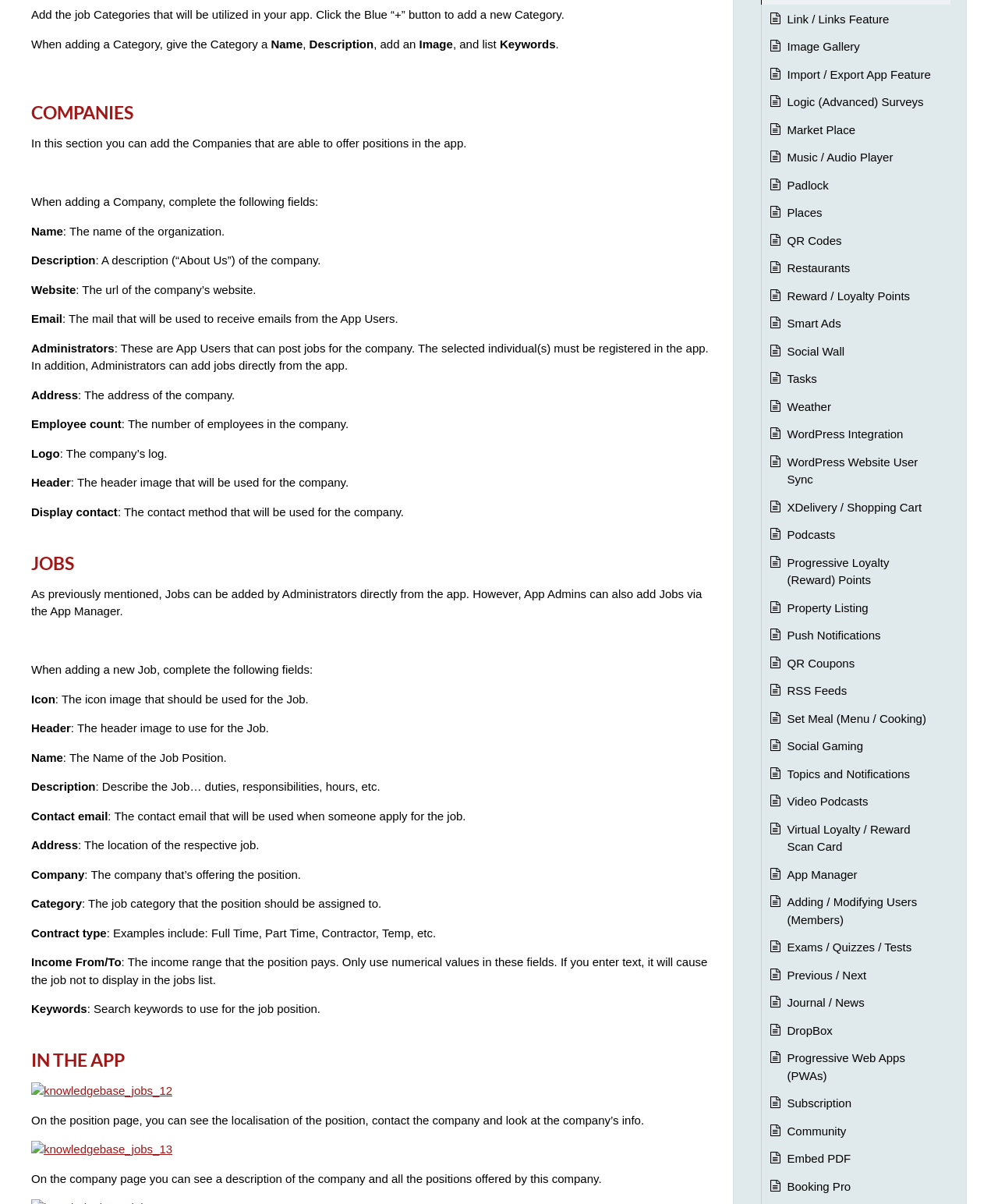Please study the image and answer the question comprehensively:
What information is required when adding a new company?

When adding a new company, the webpage requires several fields to be completed, including the company name, description, website, email, administrators, address, employee count, logo, header, and display contact information.